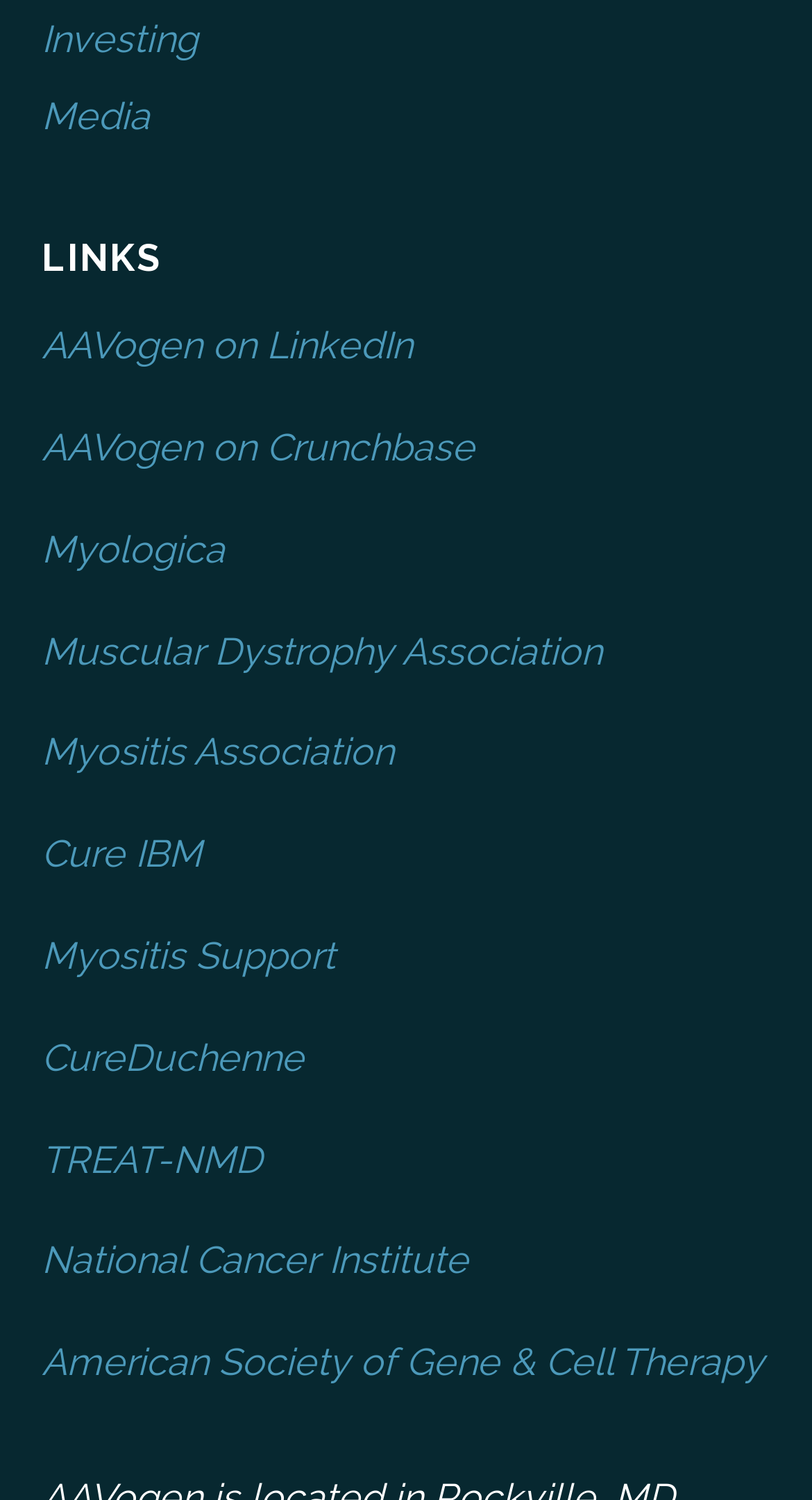Find the bounding box coordinates of the clickable area that will achieve the following instruction: "Visit AAVogen on LinkedIn".

[0.051, 0.216, 0.508, 0.245]